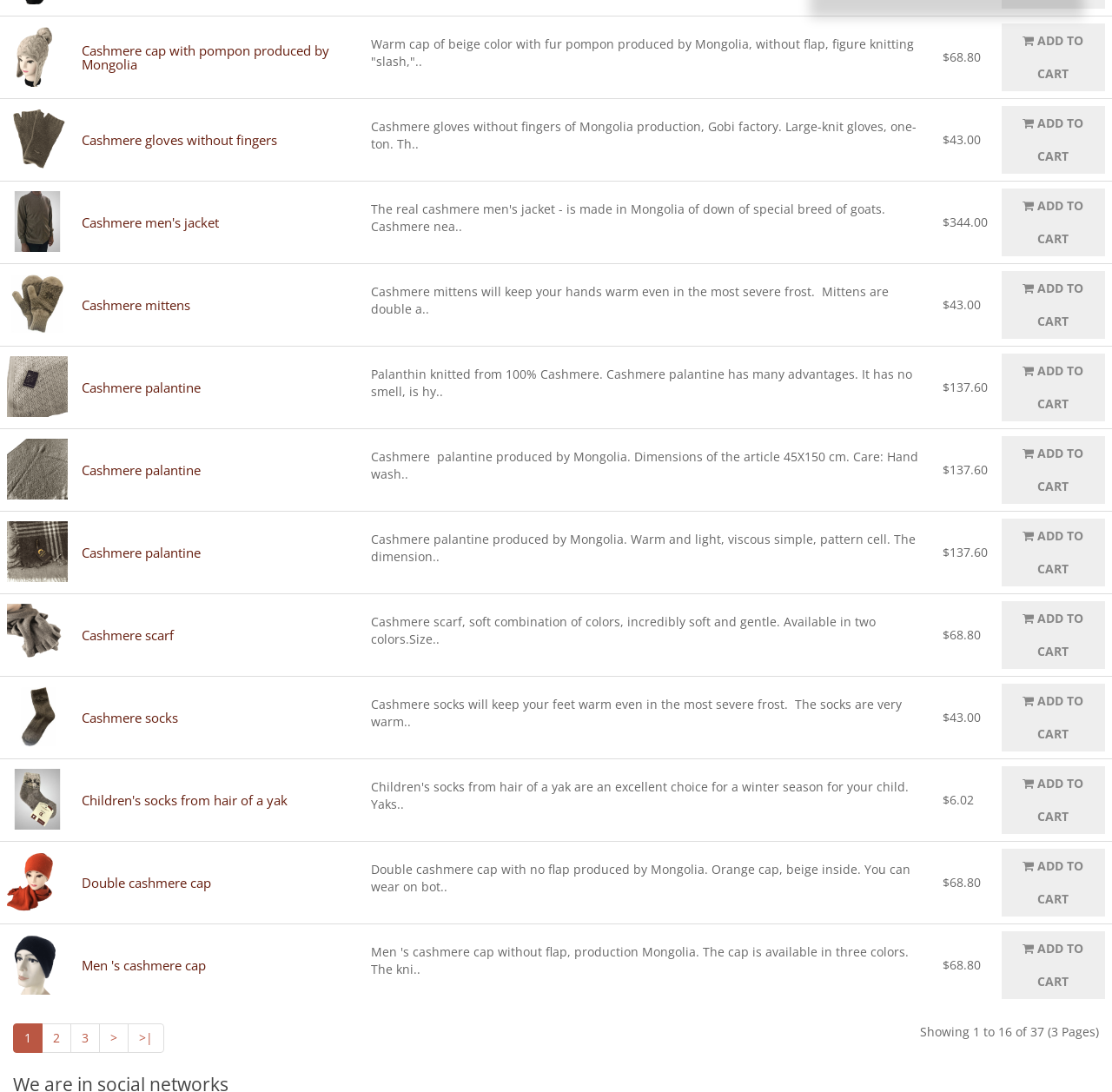Identify the bounding box coordinates of the element that should be clicked to fulfill this task: "View Cashmere cap with pompon produced by Mongolia". The coordinates should be provided as four float numbers between 0 and 1, i.e., [left, top, right, bottom].

[0.006, 0.024, 0.061, 0.08]